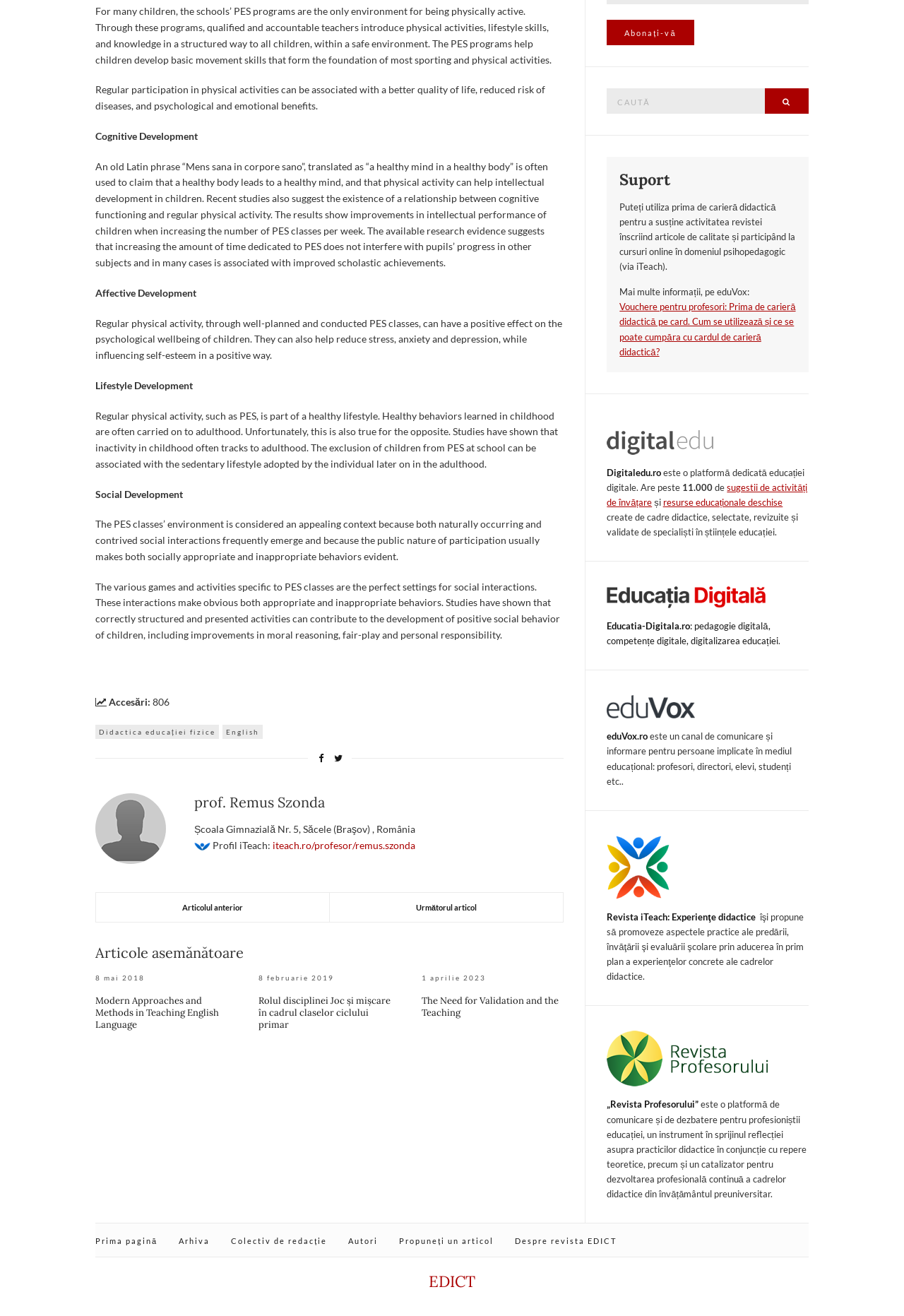For the given element description parent_node: SPOTIFY PLAYLISTS 👇, determine the bounding box coordinates of the UI element. The coordinates should follow the format (top-left x, top-left y, bottom-right x, bottom-right y) and be within the range of 0 to 1.

None